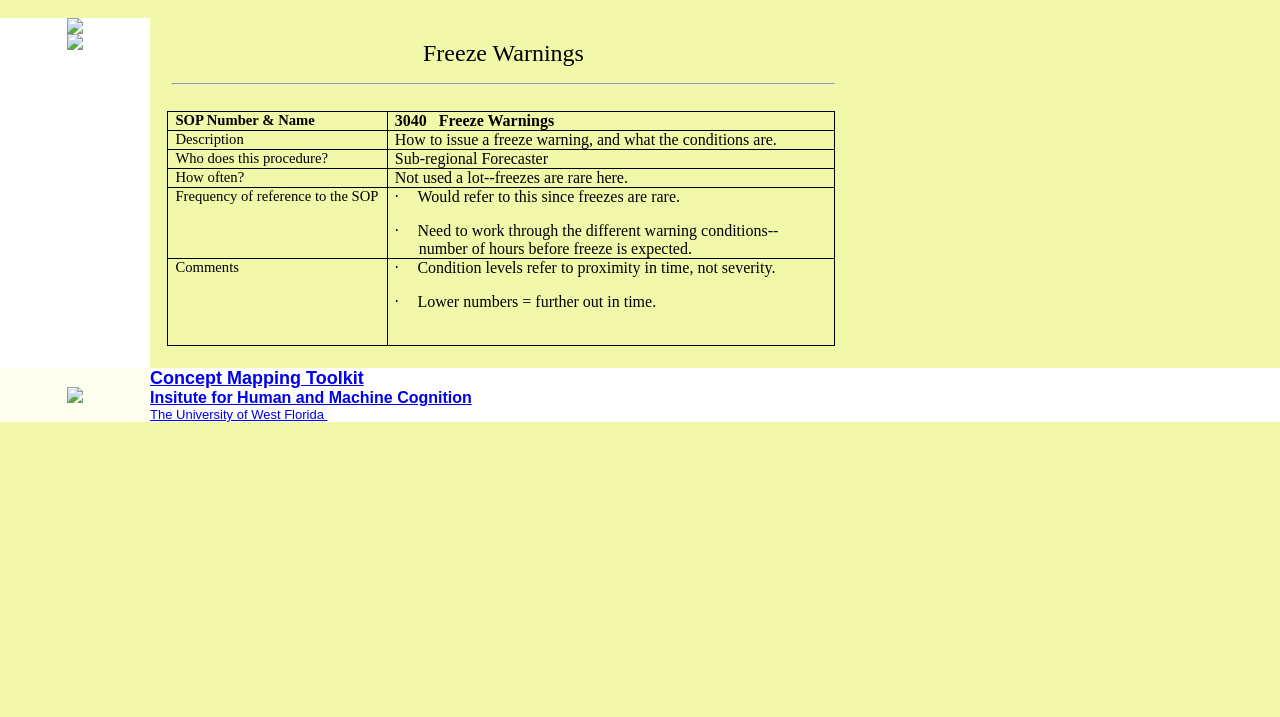Please provide a brief answer to the following inquiry using a single word or phrase:
What is the purpose of the 'Freeze Warnings' procedure?

To issue a freeze warning